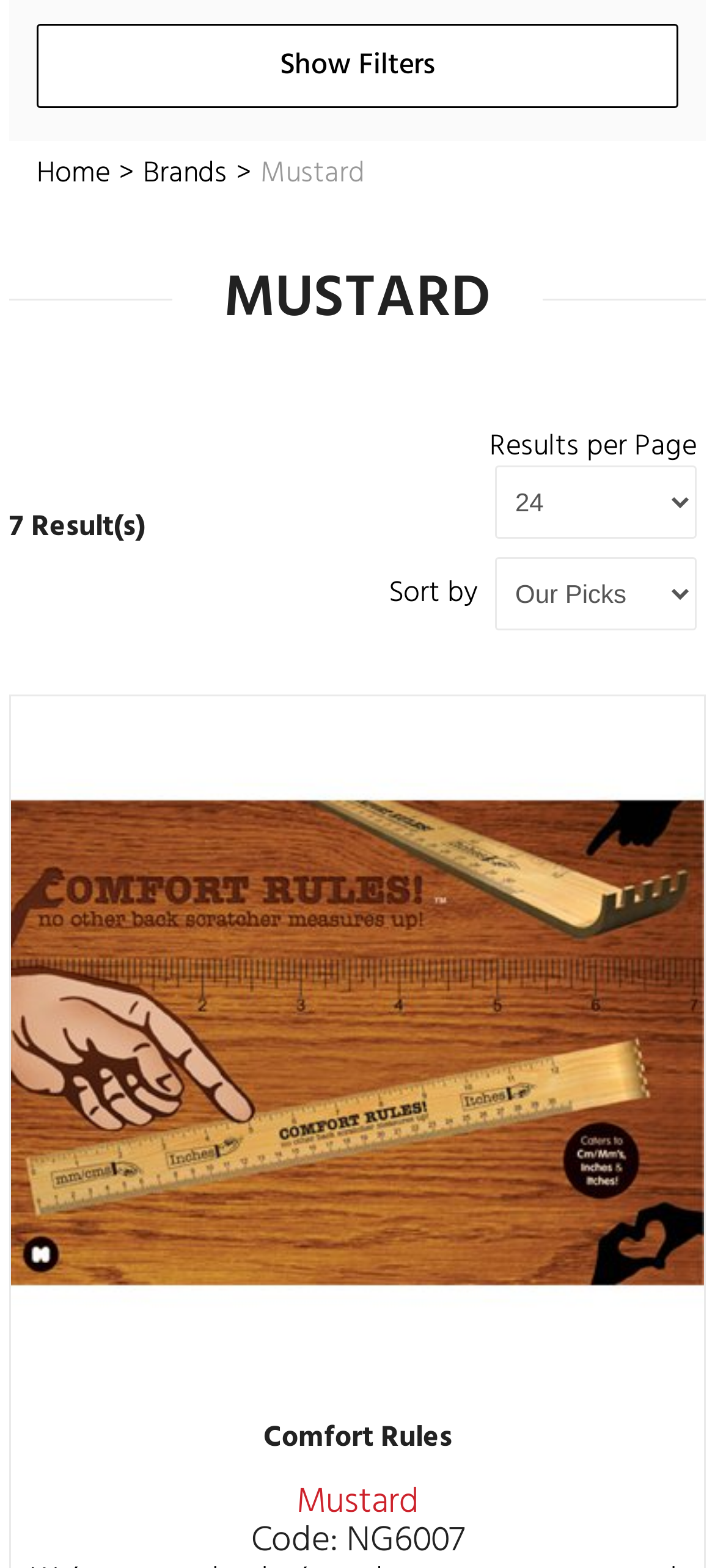Determine the bounding box for the HTML element described here: "Clearance". The coordinates should be given as [left, top, right, bottom] with each number being a float between 0 and 1.

[0.003, 0.199, 0.987, 0.257]